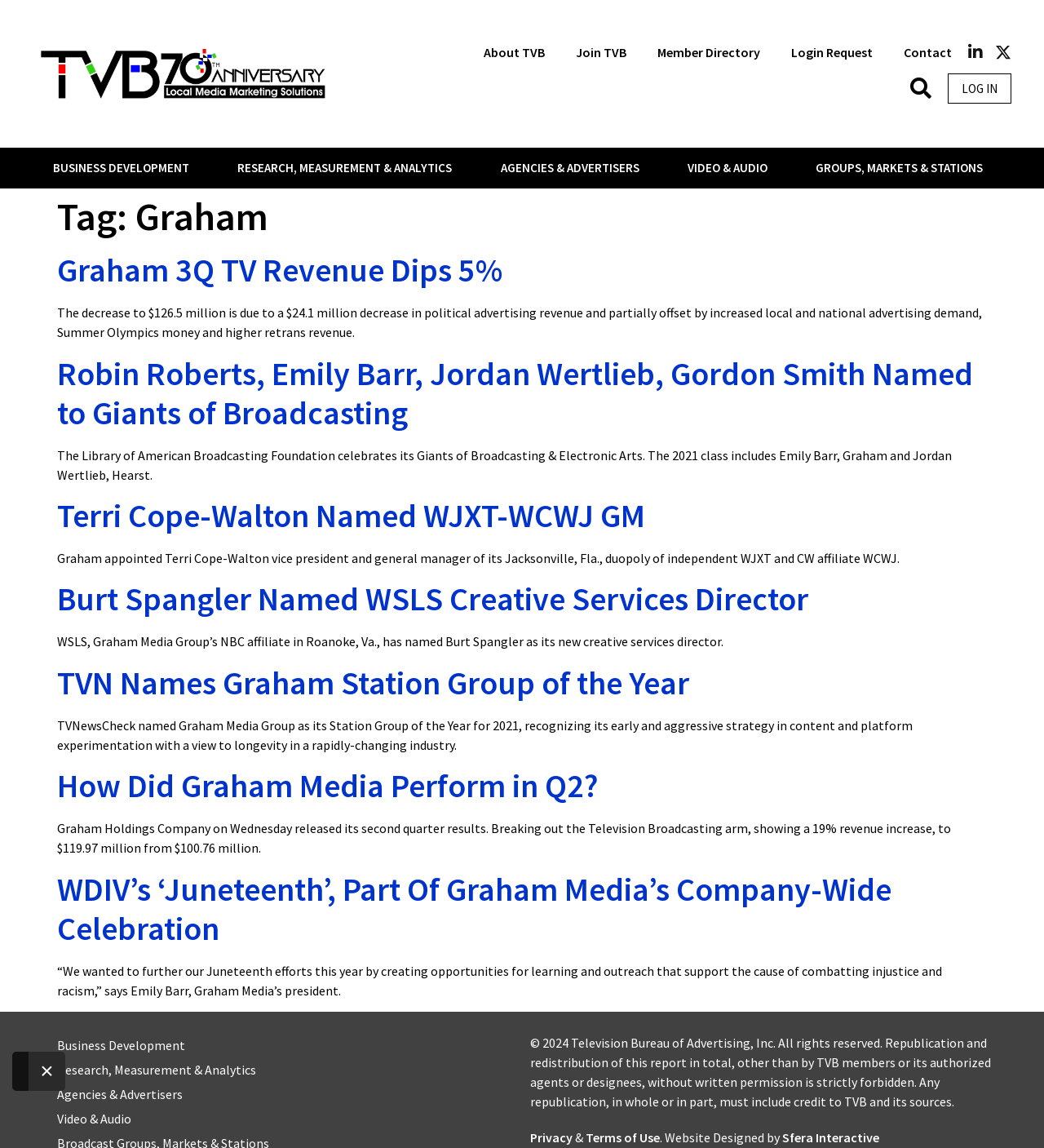Please identify the bounding box coordinates of the element I need to click to follow this instruction: "Search for something".

[0.87, 0.065, 0.895, 0.089]